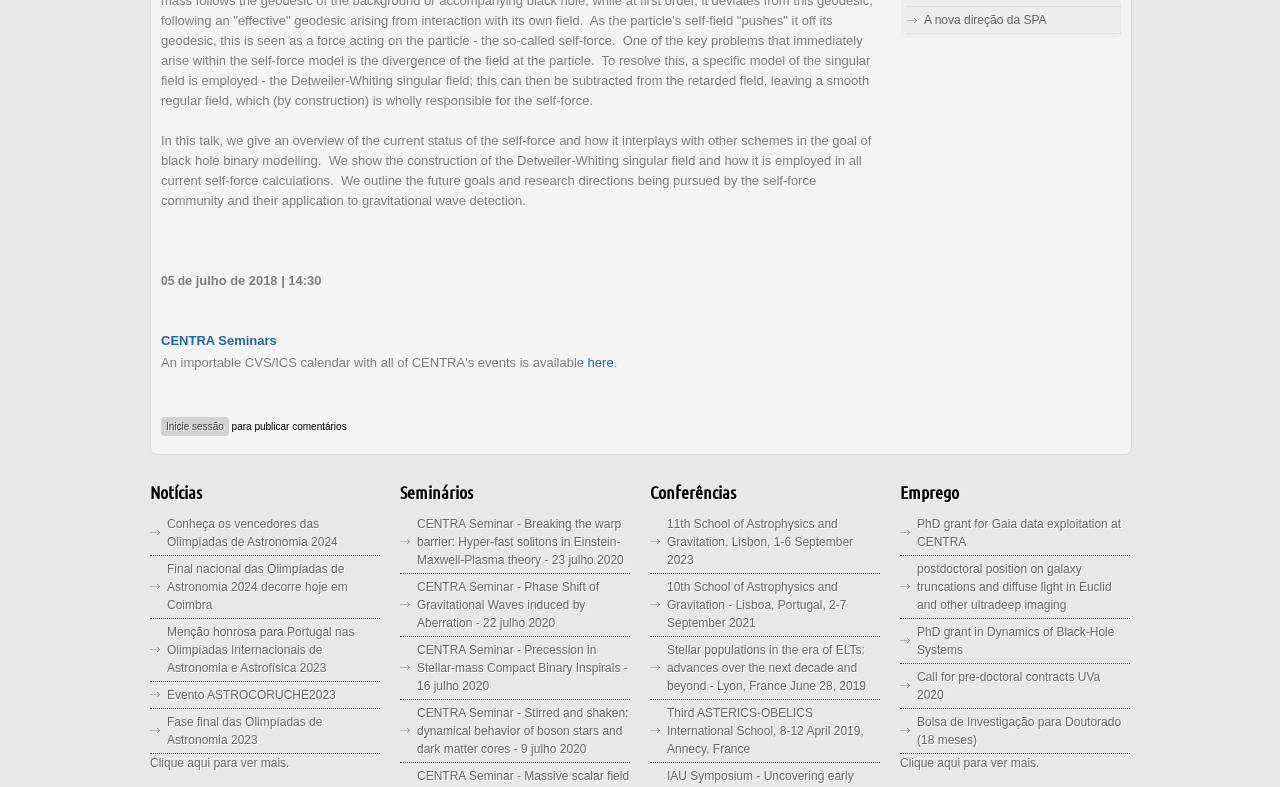Locate the UI element described by Clique aqui para ver mais. in the provided webpage screenshot. Return the bounding box coordinates in the format (top-left x, top-left y, bottom-right x, bottom-right y), ensuring all values are between 0 and 1.

[0.117, 0.96, 0.226, 0.978]